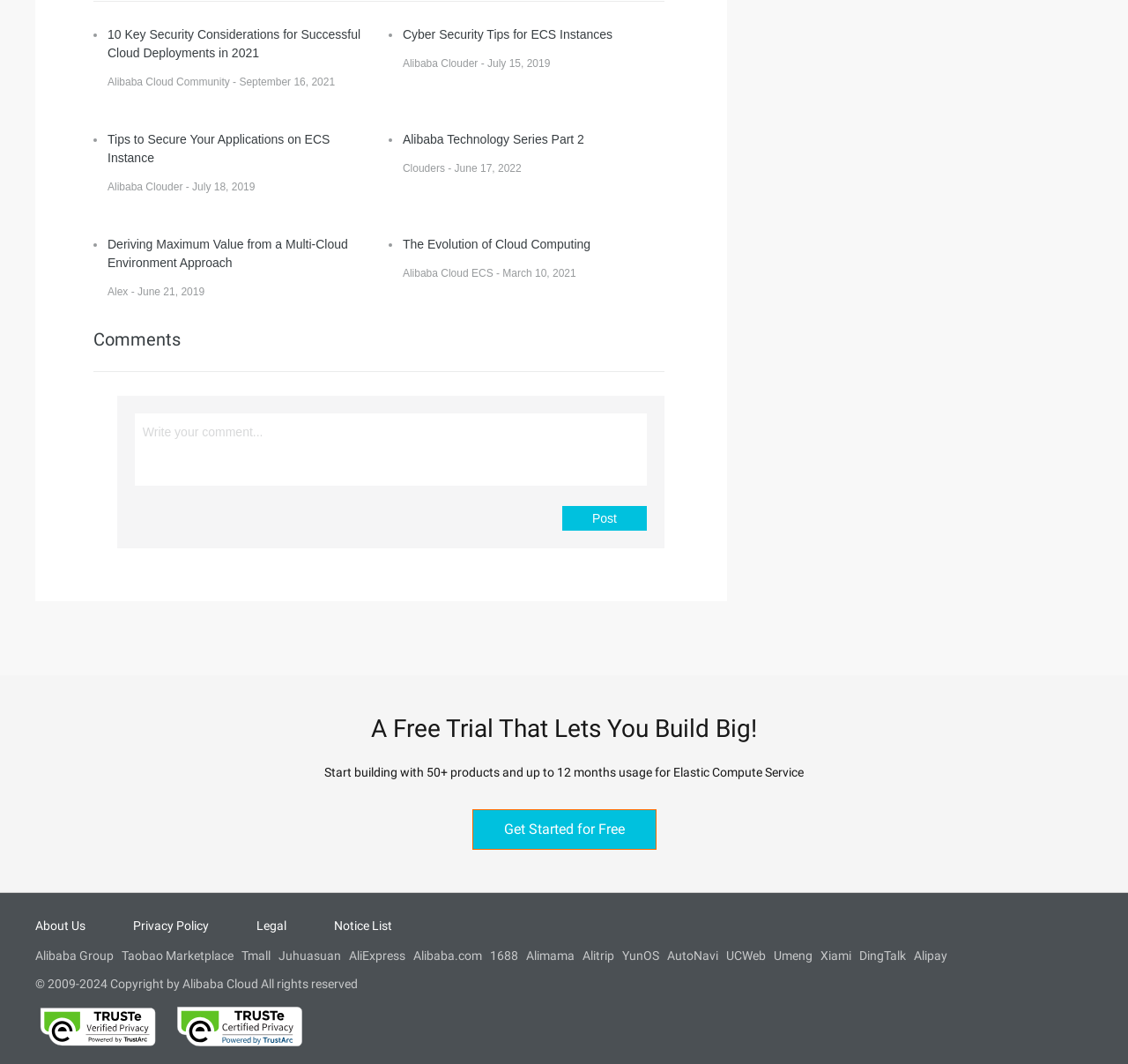Identify the bounding box of the UI element described as follows: "Alibaba Technology Series Part 2". Provide the coordinates as four float numbers in the range of 0 to 1 [left, top, right, bottom].

[0.357, 0.124, 0.518, 0.137]